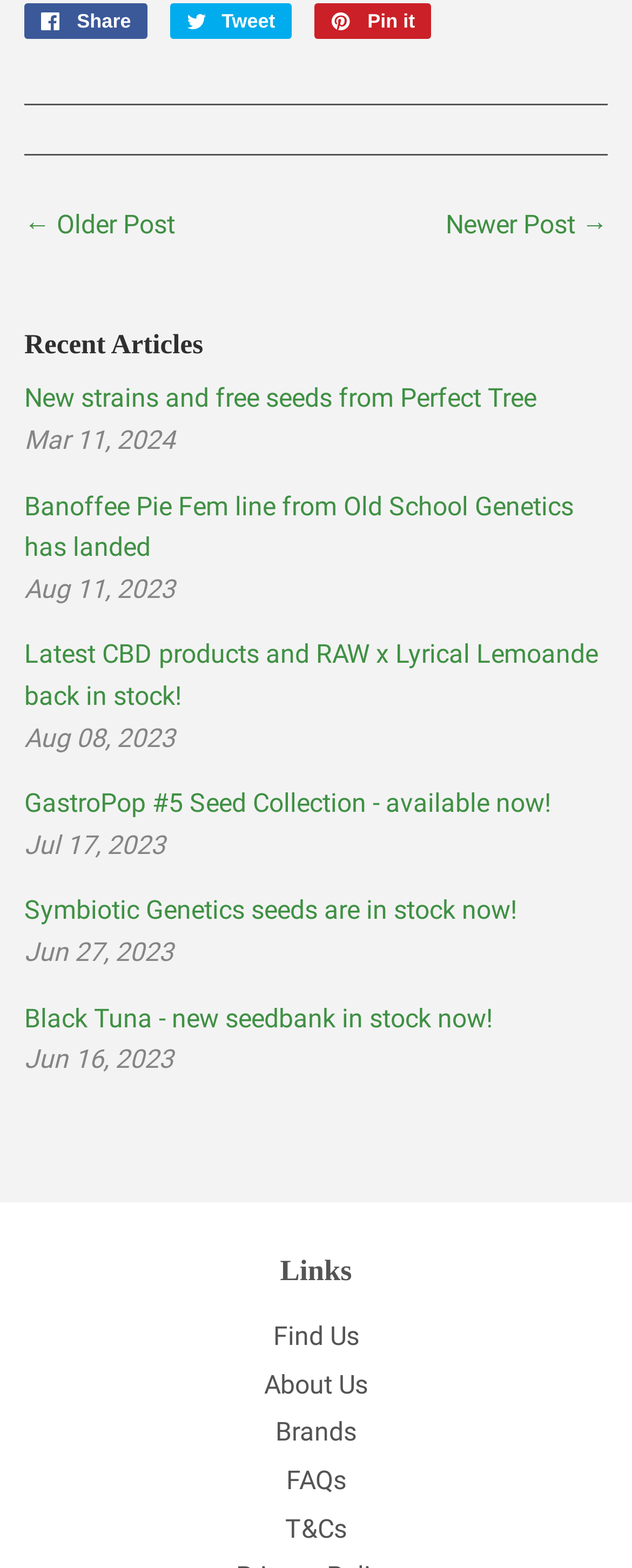Find the bounding box coordinates of the element's region that should be clicked in order to follow the given instruction: "View FAQs". The coordinates should consist of four float numbers between 0 and 1, i.e., [left, top, right, bottom].

[0.453, 0.934, 0.547, 0.954]